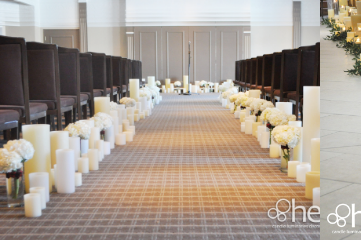What type of flowers are arranged along the aisle?
Refer to the image and provide a one-word or short phrase answer.

White flowers